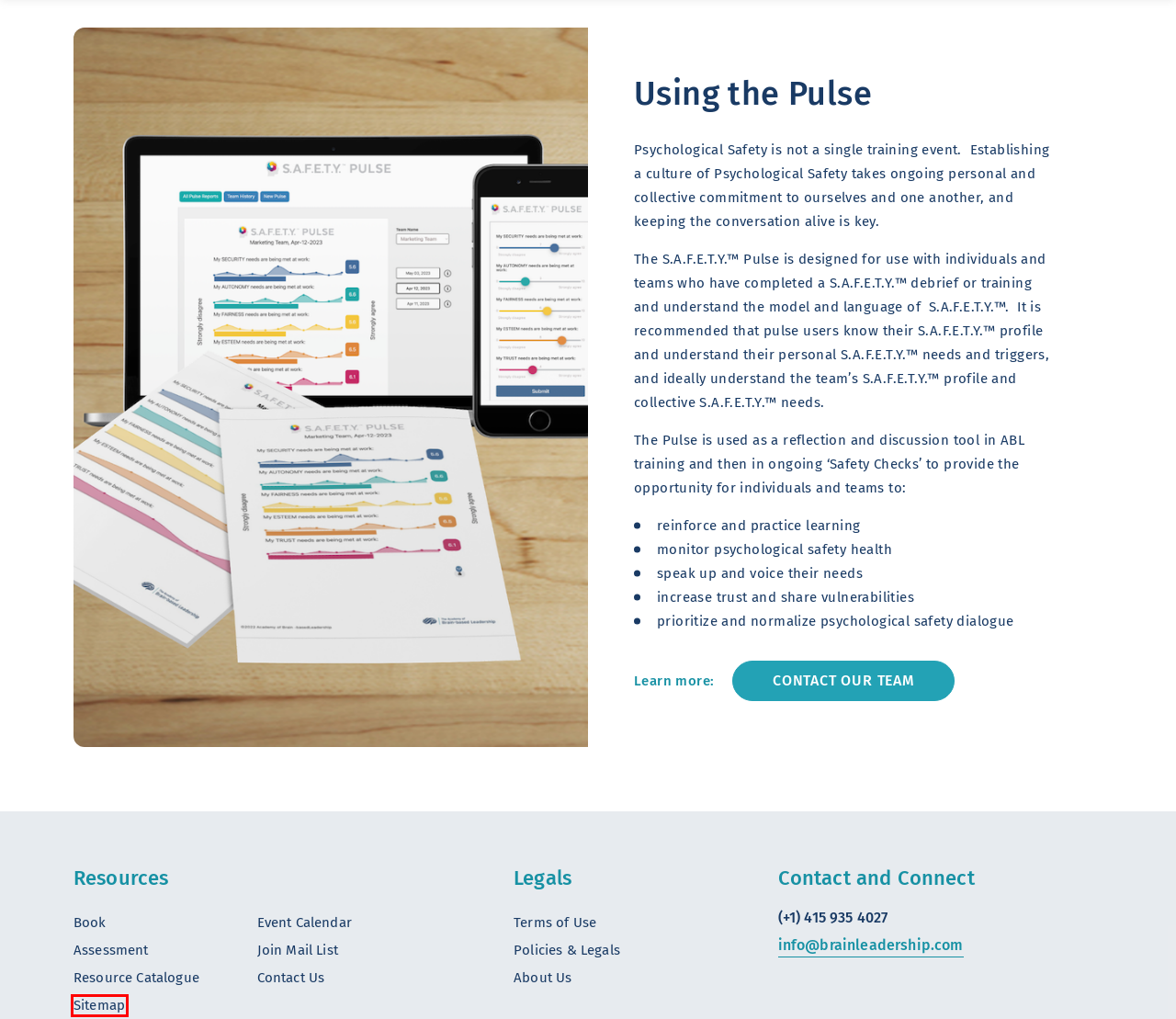Analyze the screenshot of a webpage that features a red rectangle bounding box. Pick the webpage description that best matches the new webpage you would see after clicking on the element within the red bounding box. Here are the candidates:
A. Events | Academy of Brain-based Leadership
B. Policies & Legals - ABL
C. Brain-based Leadership Training Company | ABL
D. Contact Us | Academy of Brain-Based Leadership
E. Psychological Safety Book - ABL
F. Join Mail List - ABL
G. Portals - ABL
H. Sitemap - ABL

H